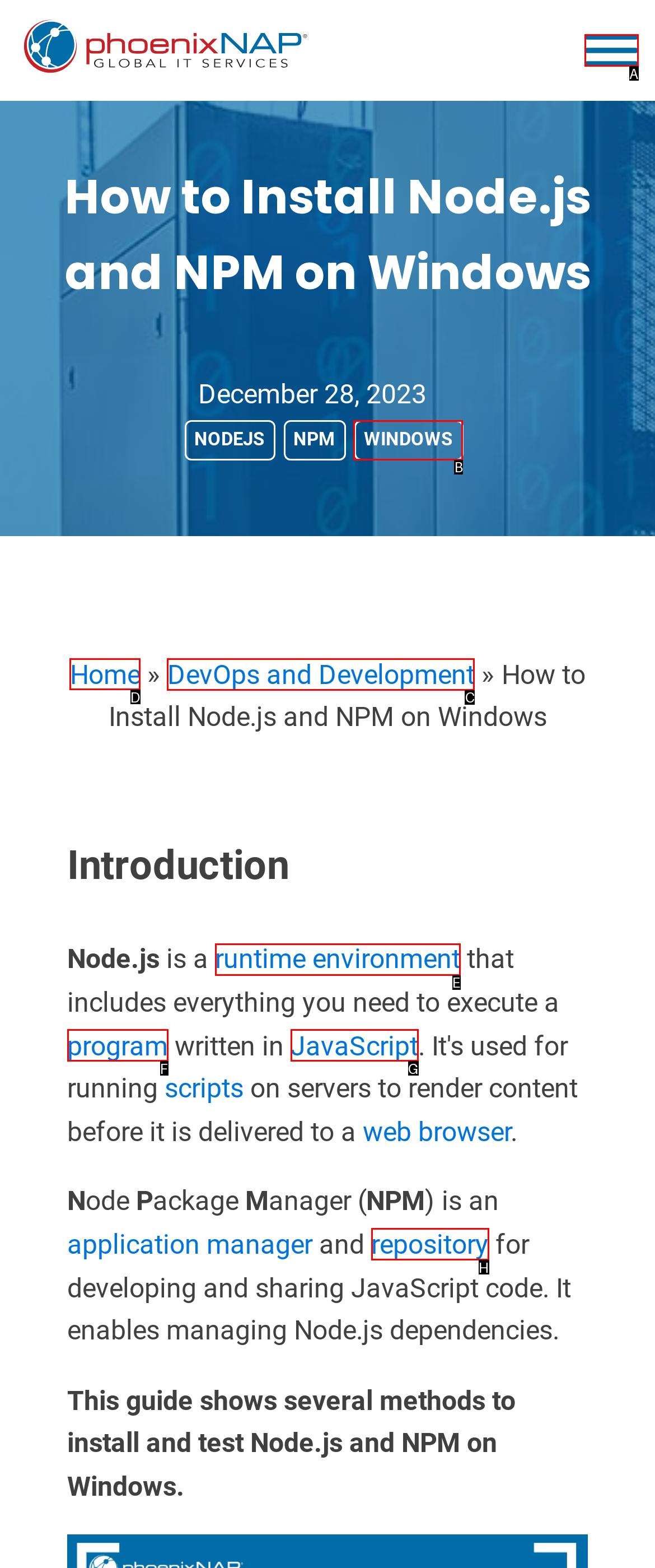Tell me which one HTML element I should click to complete this task: Go to the home page Answer with the option's letter from the given choices directly.

D